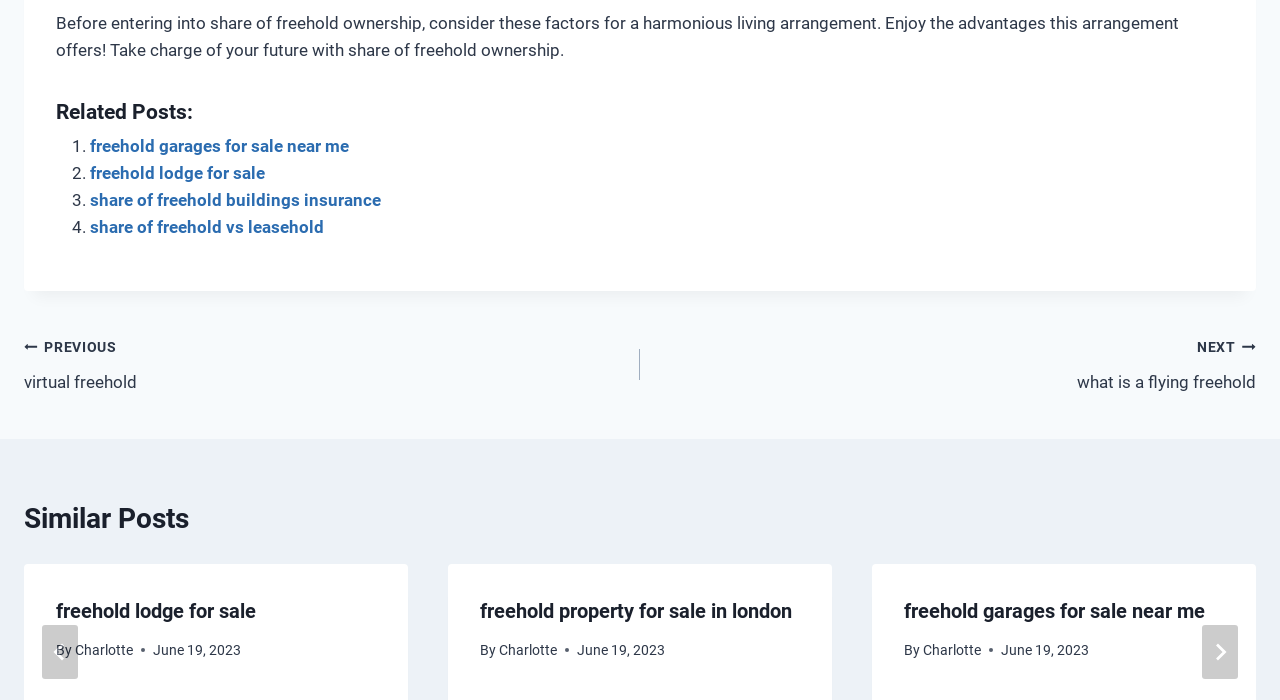Provide the bounding box coordinates of the HTML element described as: "Charlotte". The bounding box coordinates should be four float numbers between 0 and 1, i.e., [left, top, right, bottom].

[0.721, 0.917, 0.767, 0.939]